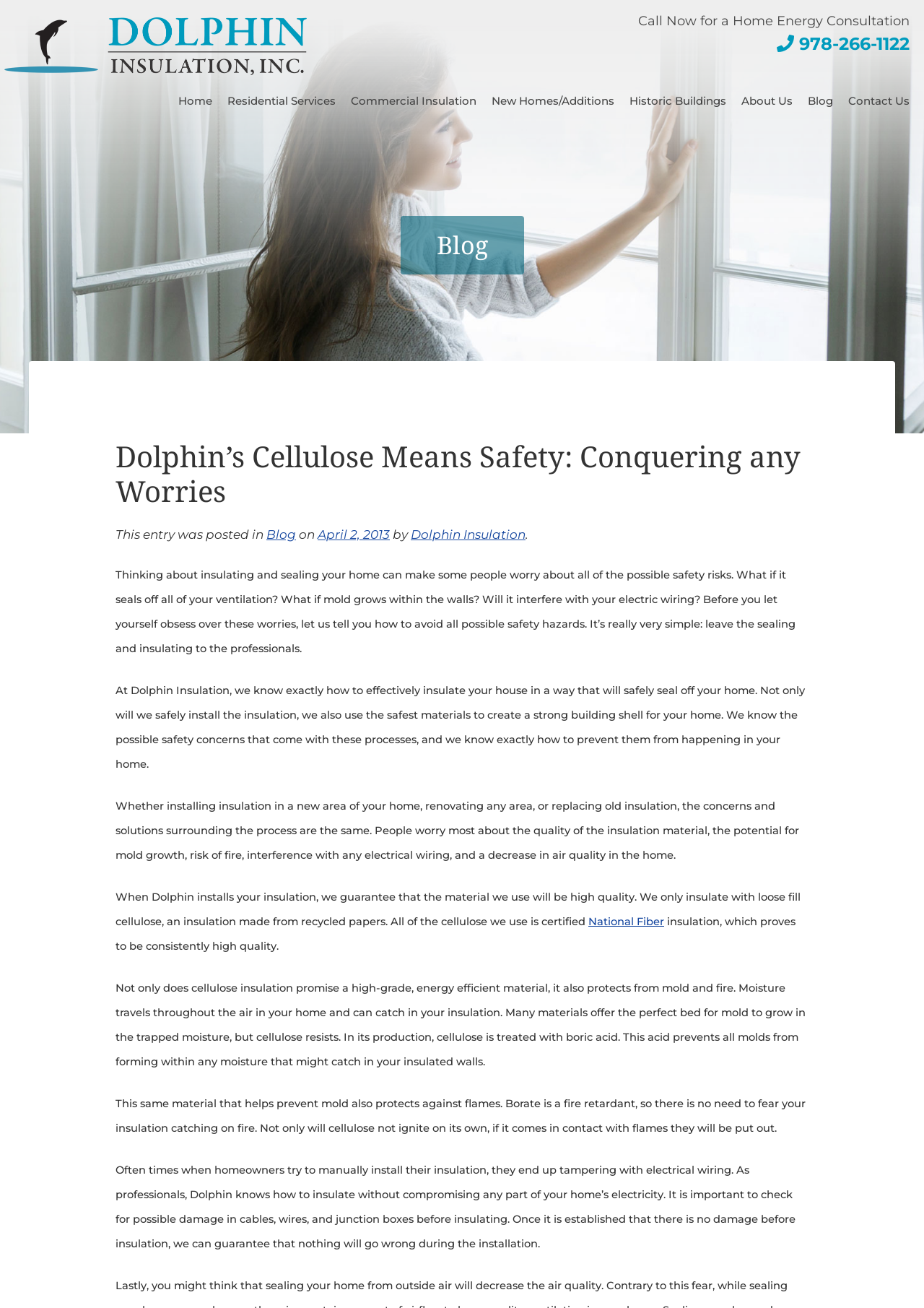Provide your answer in one word or a succinct phrase for the question: 
What is the purpose of boric acid in cellulose insulation?

Prevents mold and fire